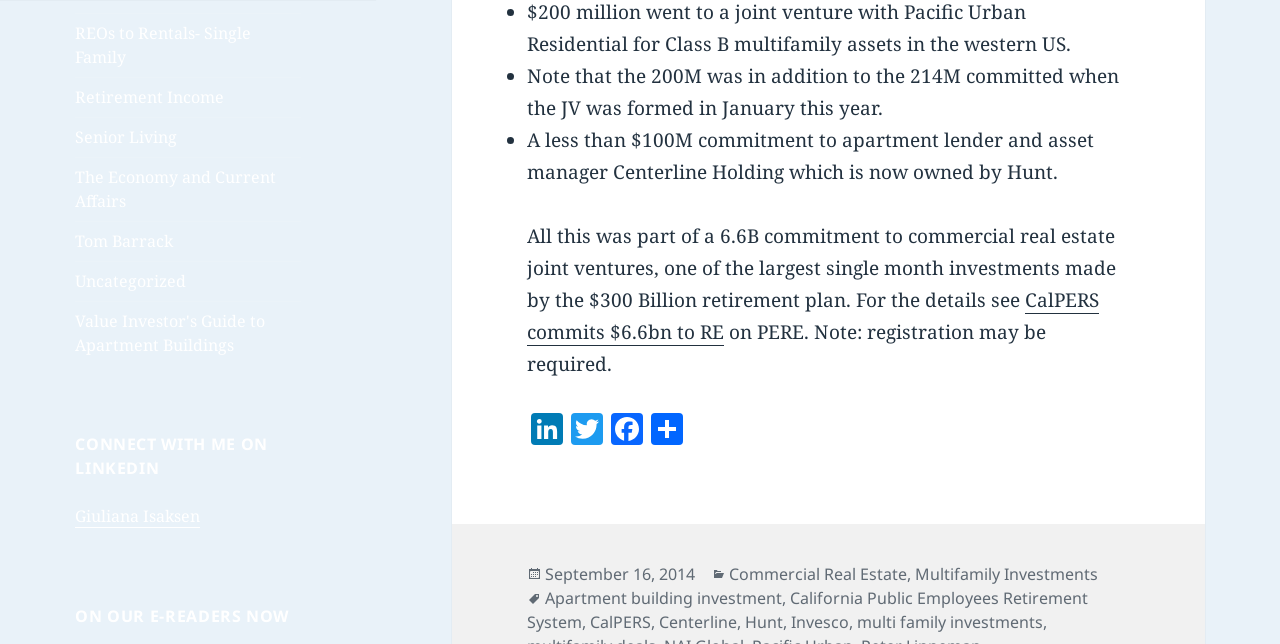Identify the bounding box coordinates for the region of the element that should be clicked to carry out the instruction: "Connect with me on LinkedIn". The bounding box coordinates should be four float numbers between 0 and 1, i.e., [left, top, right, bottom].

[0.059, 0.671, 0.235, 0.746]